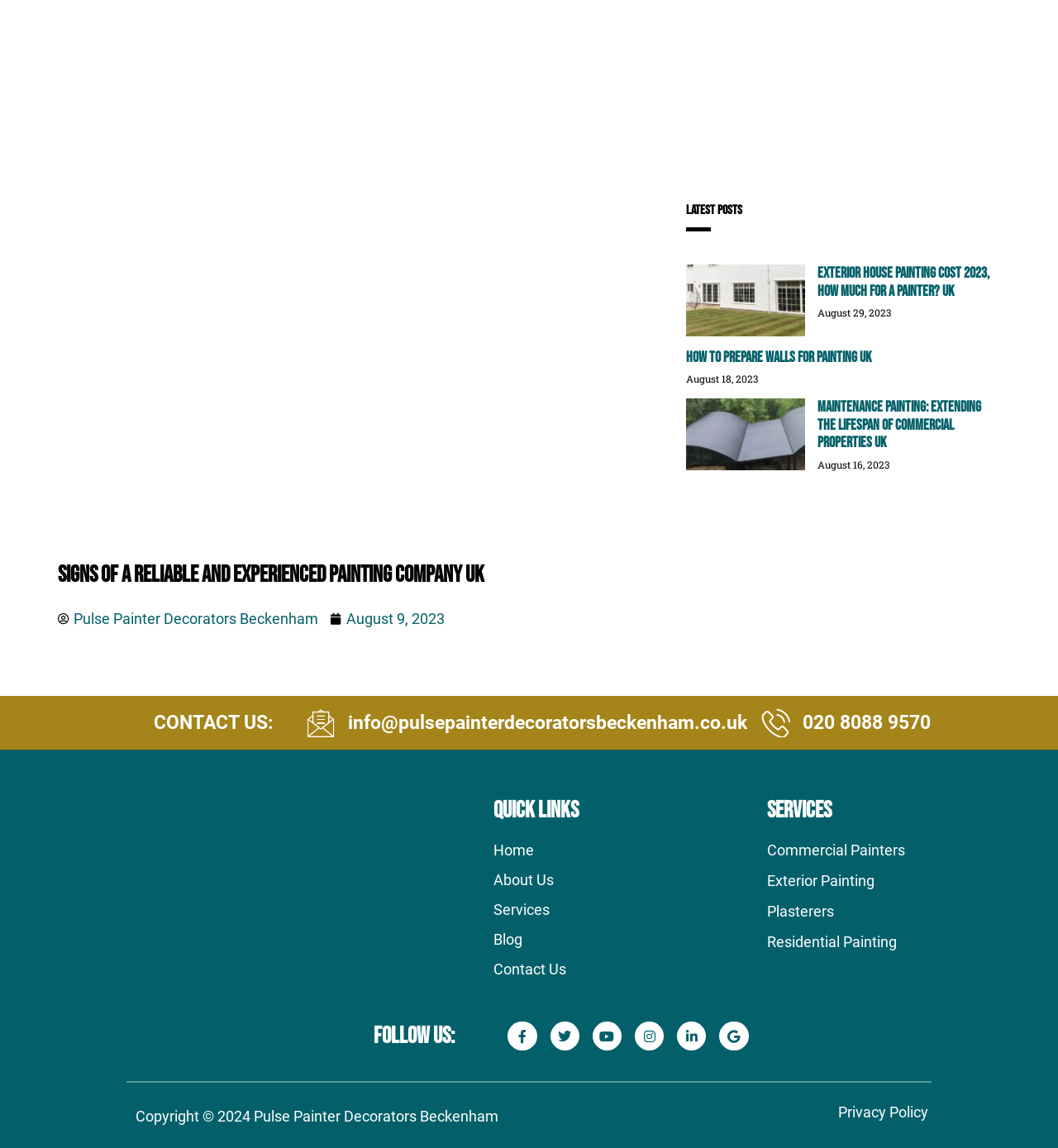Please specify the bounding box coordinates of the region to click in order to perform the following instruction: "Click on 'Pulse Painter Decorators Beckenham'".

[0.055, 0.529, 0.301, 0.548]